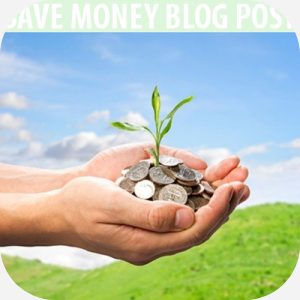Provide a comprehensive description of the image.

The image features a pair of hands tenderly cradling a mound of coins, symbolizing financial growth and stewardship. Emerging from this collection of coins is a vibrant plant, representing new life and the potential for flourishing resources. The backdrop showcases a serene, green landscape under a clear blue sky, suggesting hope and prosperity. Overlaying the image is the text “SAVE MONEY BLOG POST,” indicating that it is part of a blog dedicated to budgeting strategies, particularly for churches. This visual metaphor encapsulates the theme of nurturing both finances and faith, emphasizing responsible management and the importance of wise economic decisions in a community context.